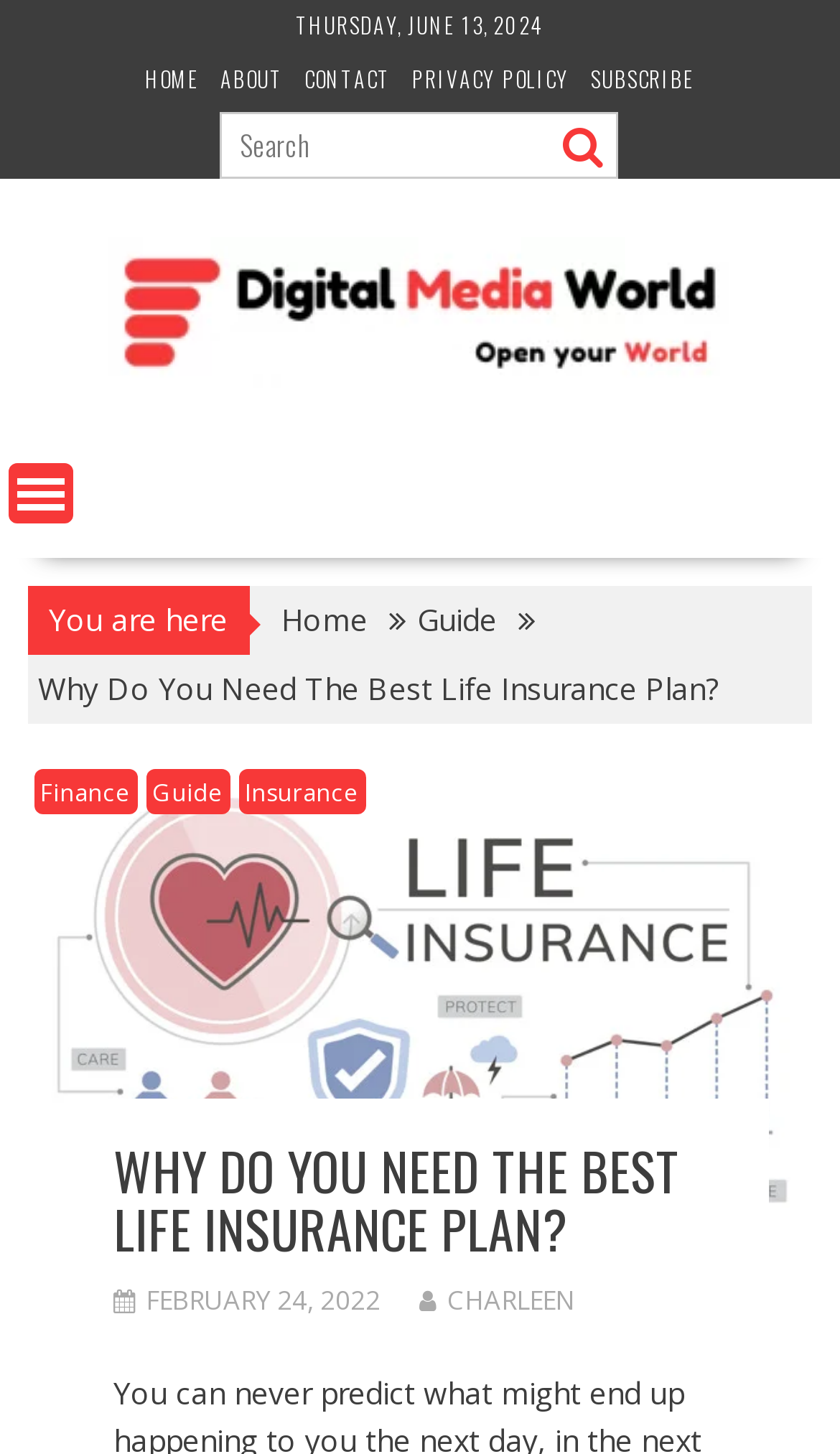Predict the bounding box coordinates of the area that should be clicked to accomplish the following instruction: "go to home page". The bounding box coordinates should consist of four float numbers between 0 and 1, i.e., [left, top, right, bottom].

[0.173, 0.043, 0.237, 0.065]